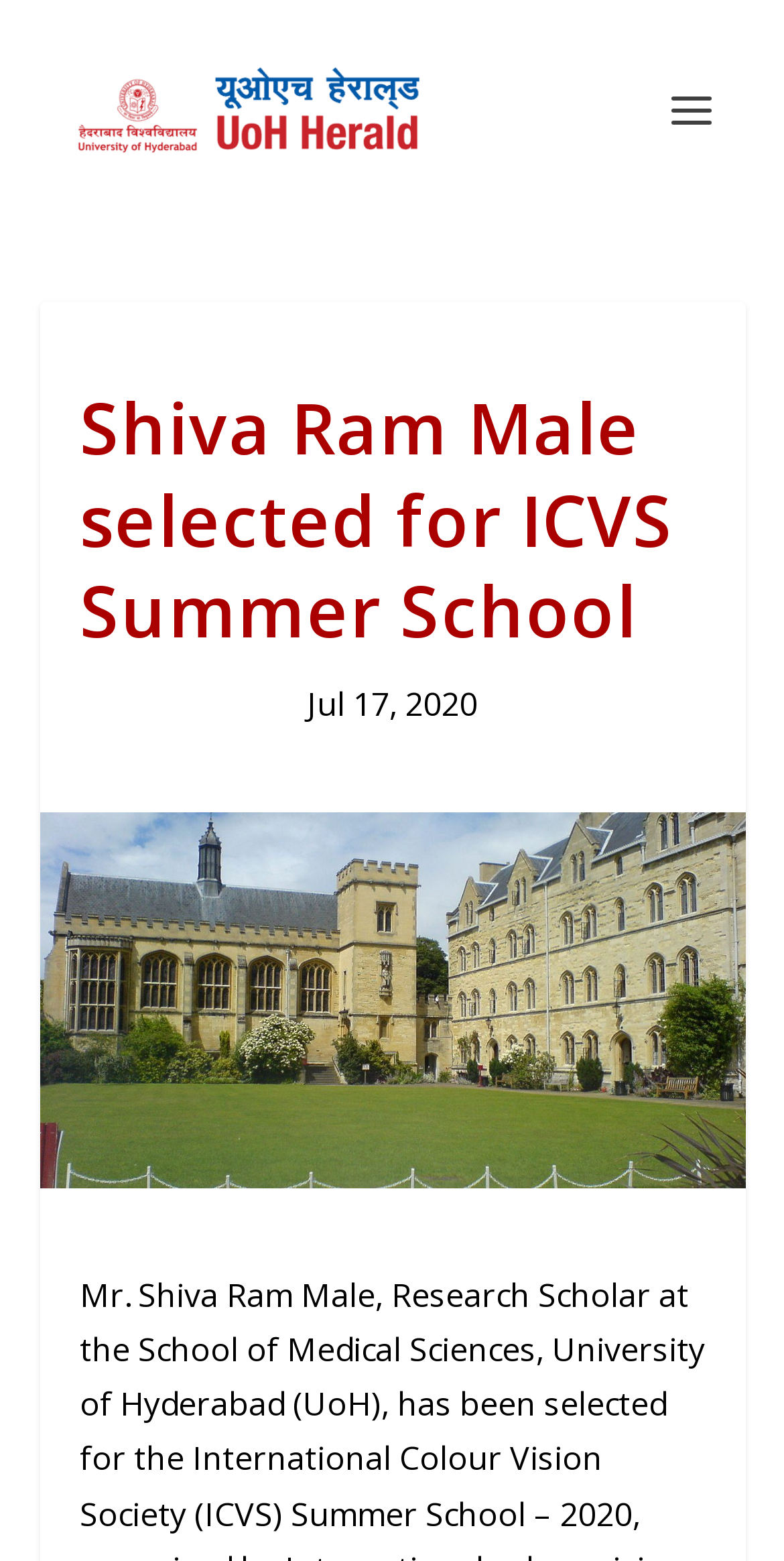Extract the primary headline from the webpage and present its text.

Shiva Ram Male selected for ICVS Summer School